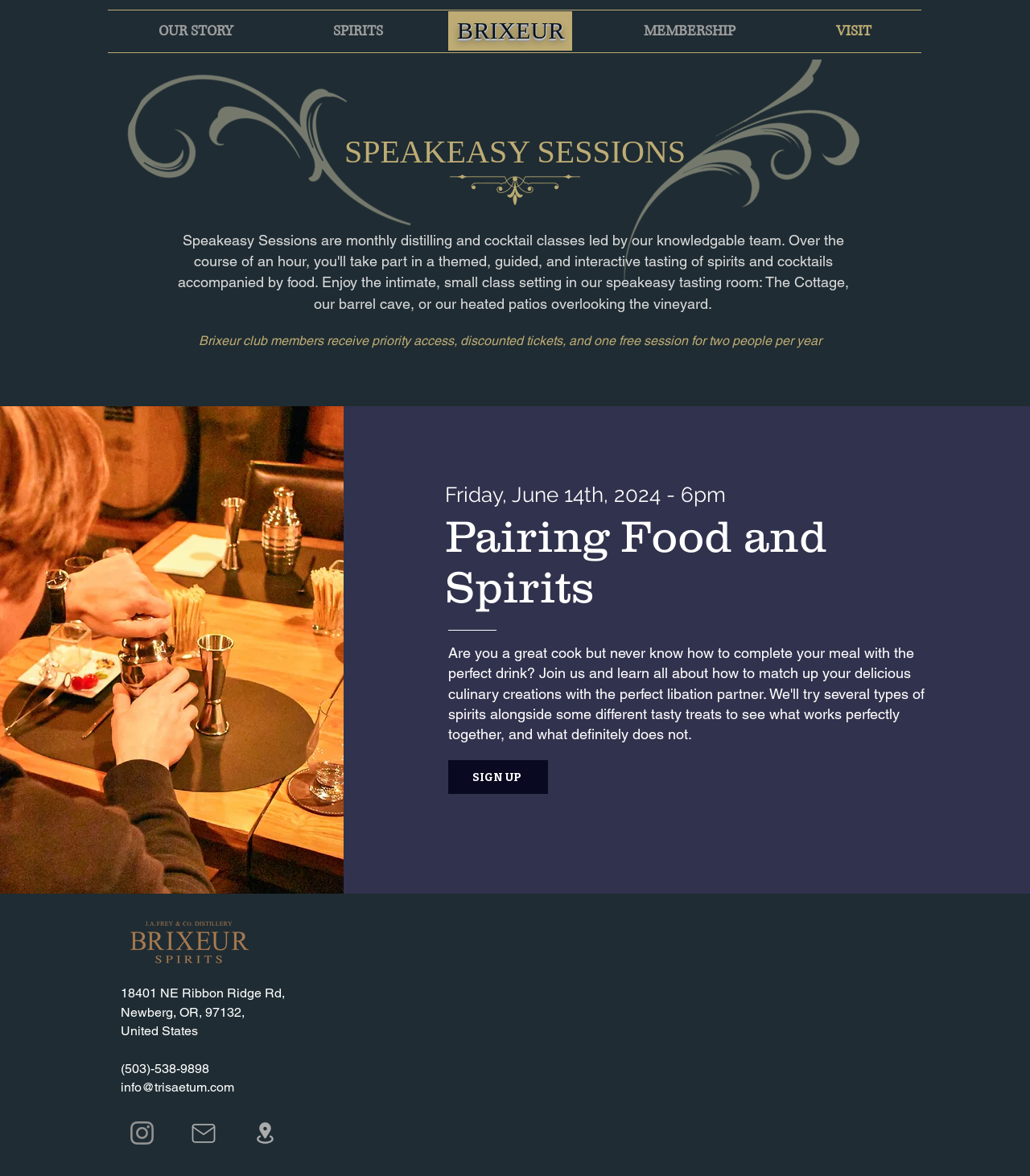Determine the bounding box coordinates of the UI element described below. Use the format (top-left x, top-left y, bottom-right x, bottom-right y) with floating point numbers between 0 and 1: SPIRITS

[0.274, 0.009, 0.42, 0.044]